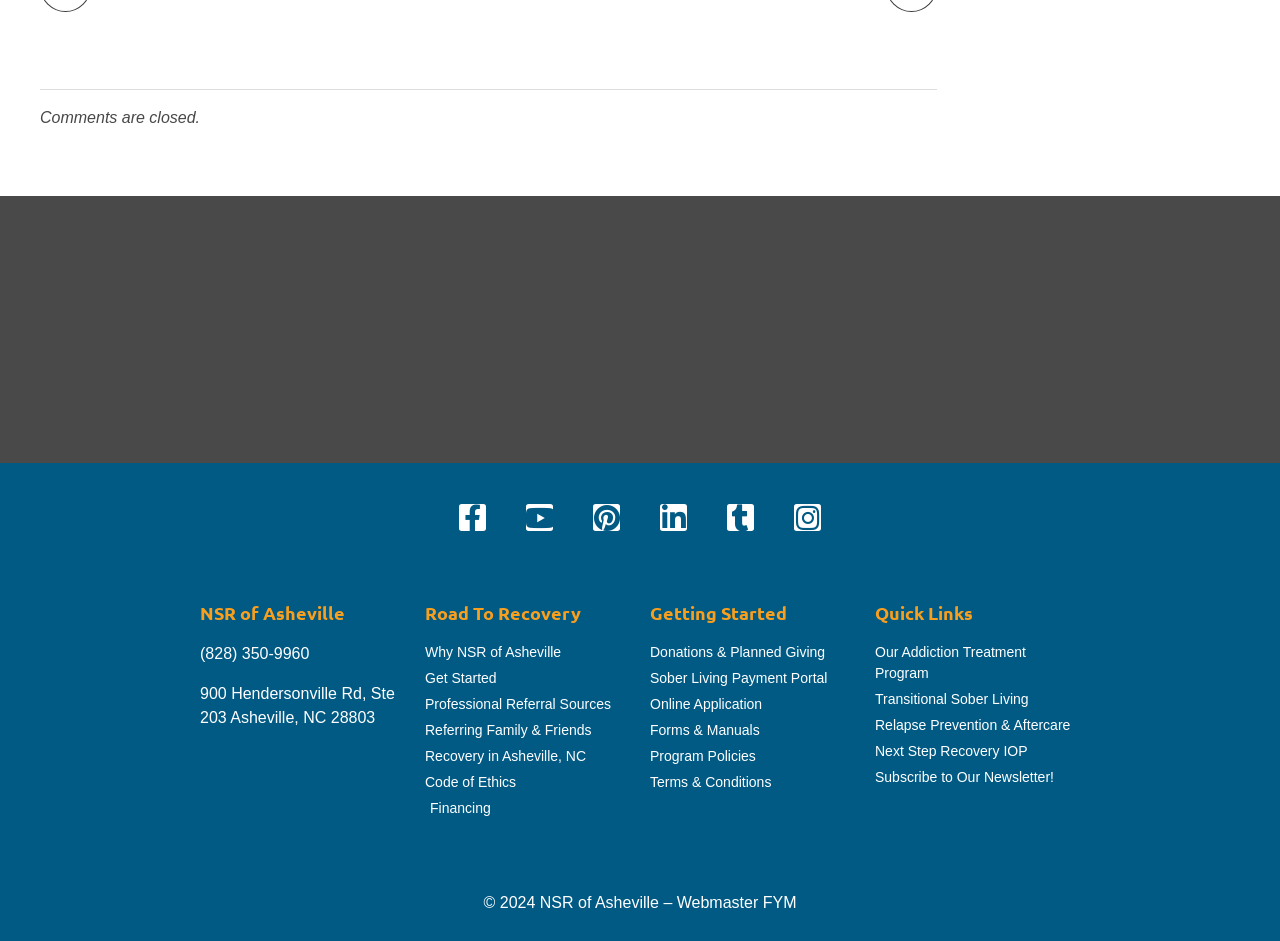Indicate the bounding box coordinates of the clickable region to achieve the following instruction: "Click the 'NEXT' link."

None